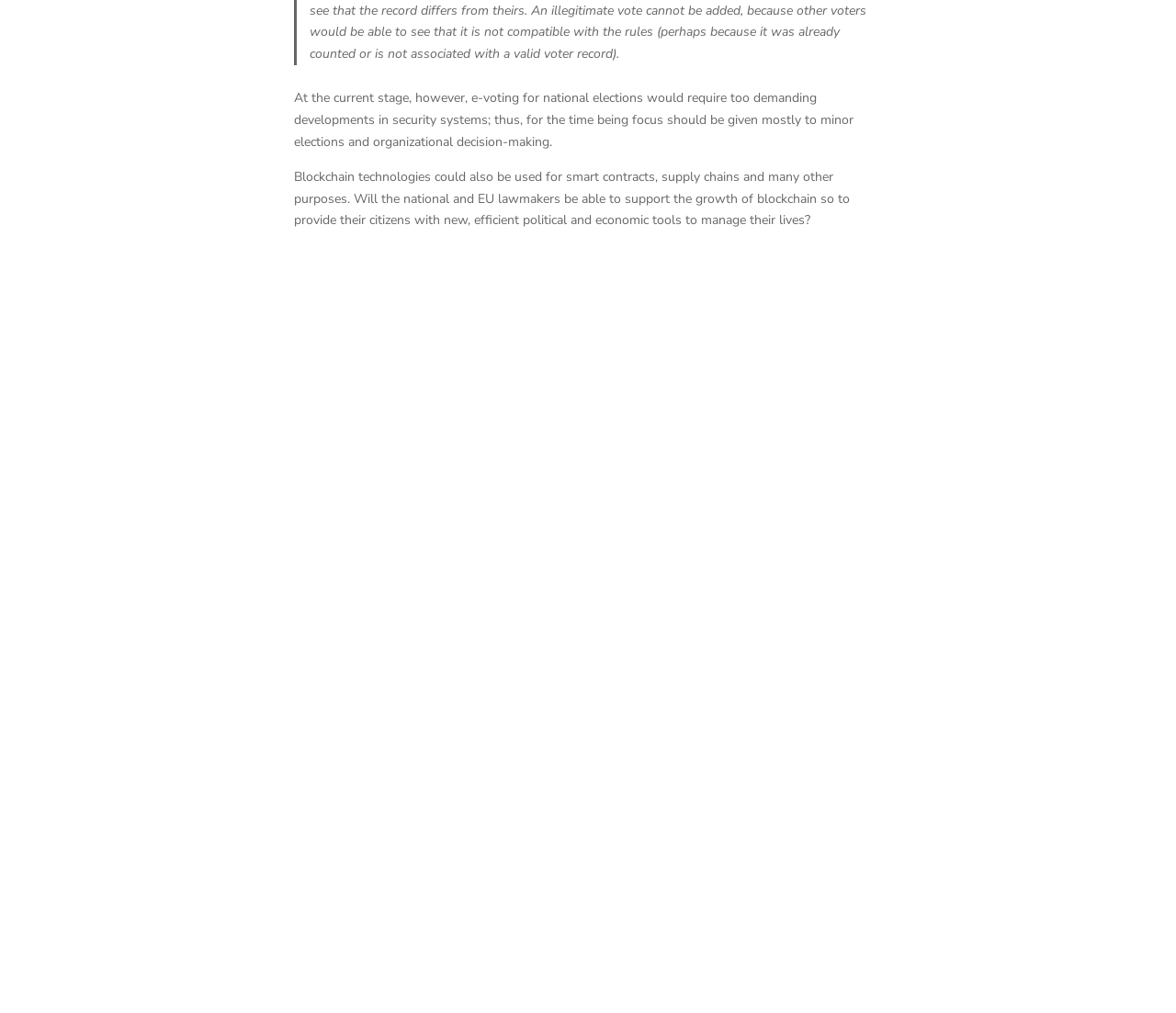Please find the bounding box for the UI element described by: "0044-(0)20-35148307".

[0.73, 0.663, 0.839, 0.68]